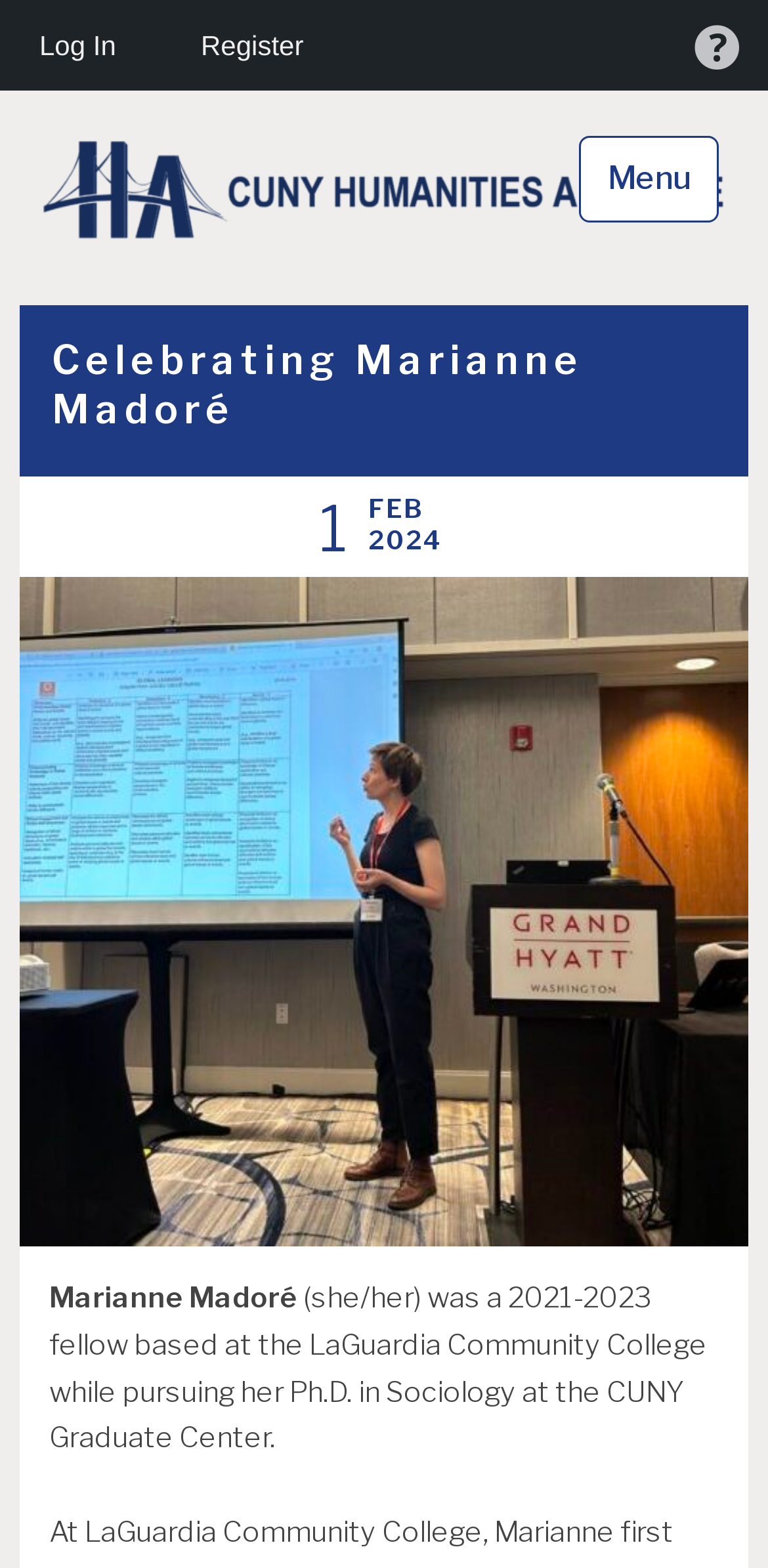Respond to the following question with a brief word or phrase:
What is the name of the fellowship program?

CUNY Humanities Alliance